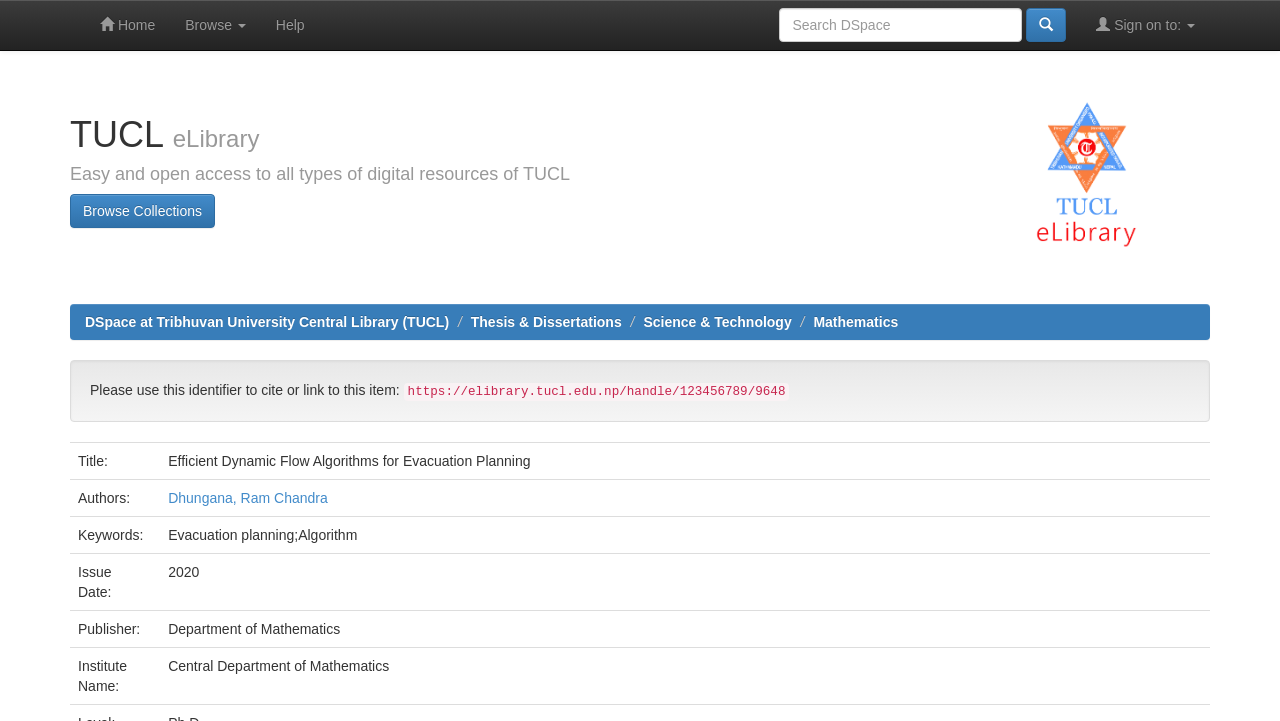Highlight the bounding box coordinates of the element that should be clicked to carry out the following instruction: "Click on the DSpace logo". The coordinates must be given as four float numbers ranging from 0 to 1, i.e., [left, top, right, bottom].

[0.766, 0.118, 0.93, 0.367]